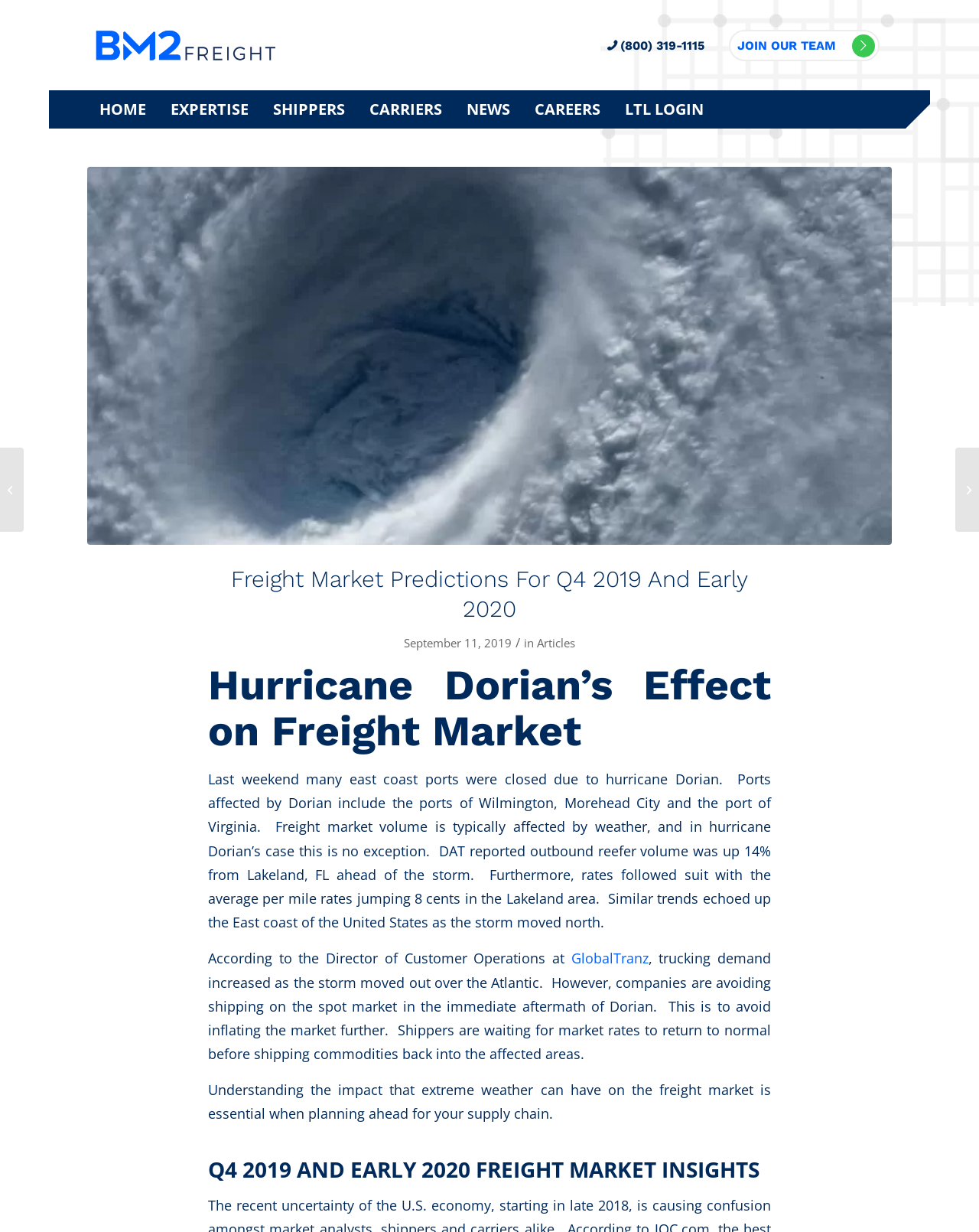Identify the bounding box of the UI element that matches this description: "(800) 319-1115".

[0.62, 0.031, 0.72, 0.043]